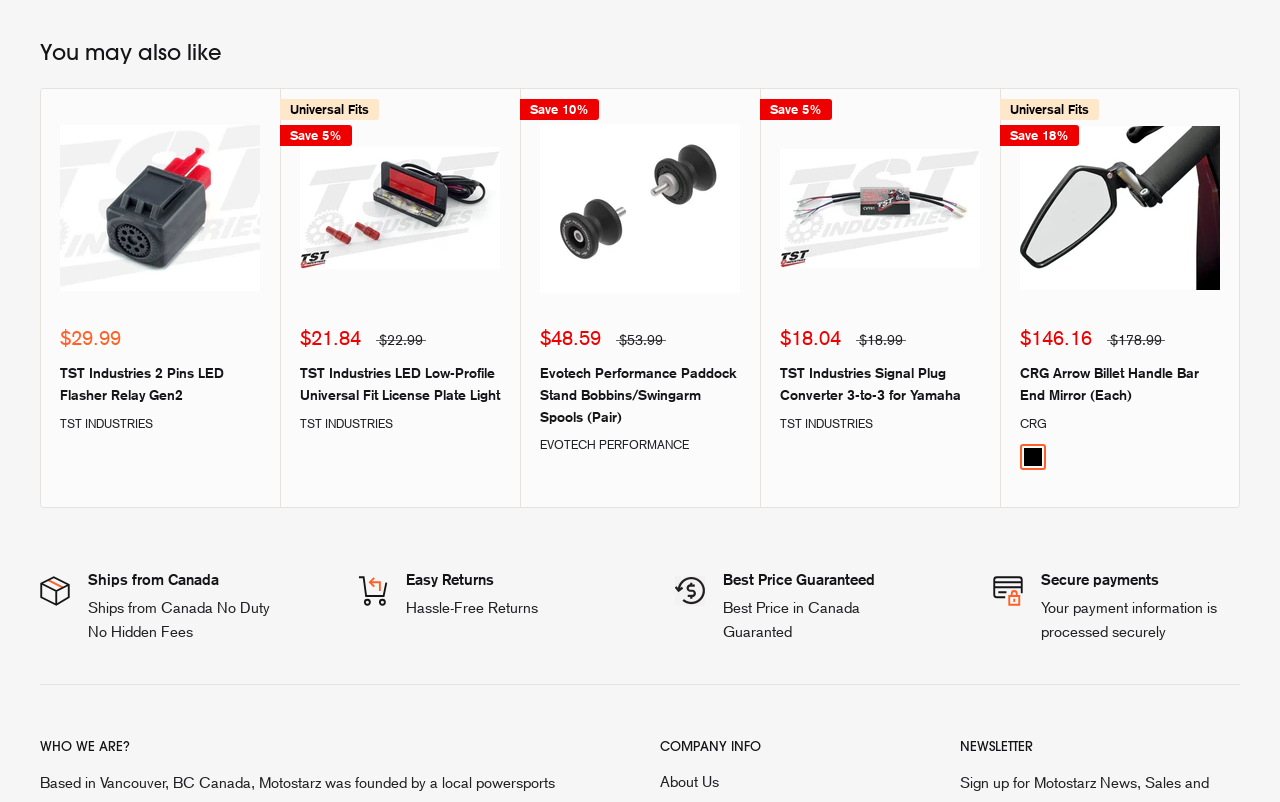Locate the bounding box coordinates for the element described below: "parent_node: Universal Fits". The coordinates must be four float values between 0 and 1, formatted as [left, top, right, bottom].

[0.234, 0.135, 0.391, 0.384]